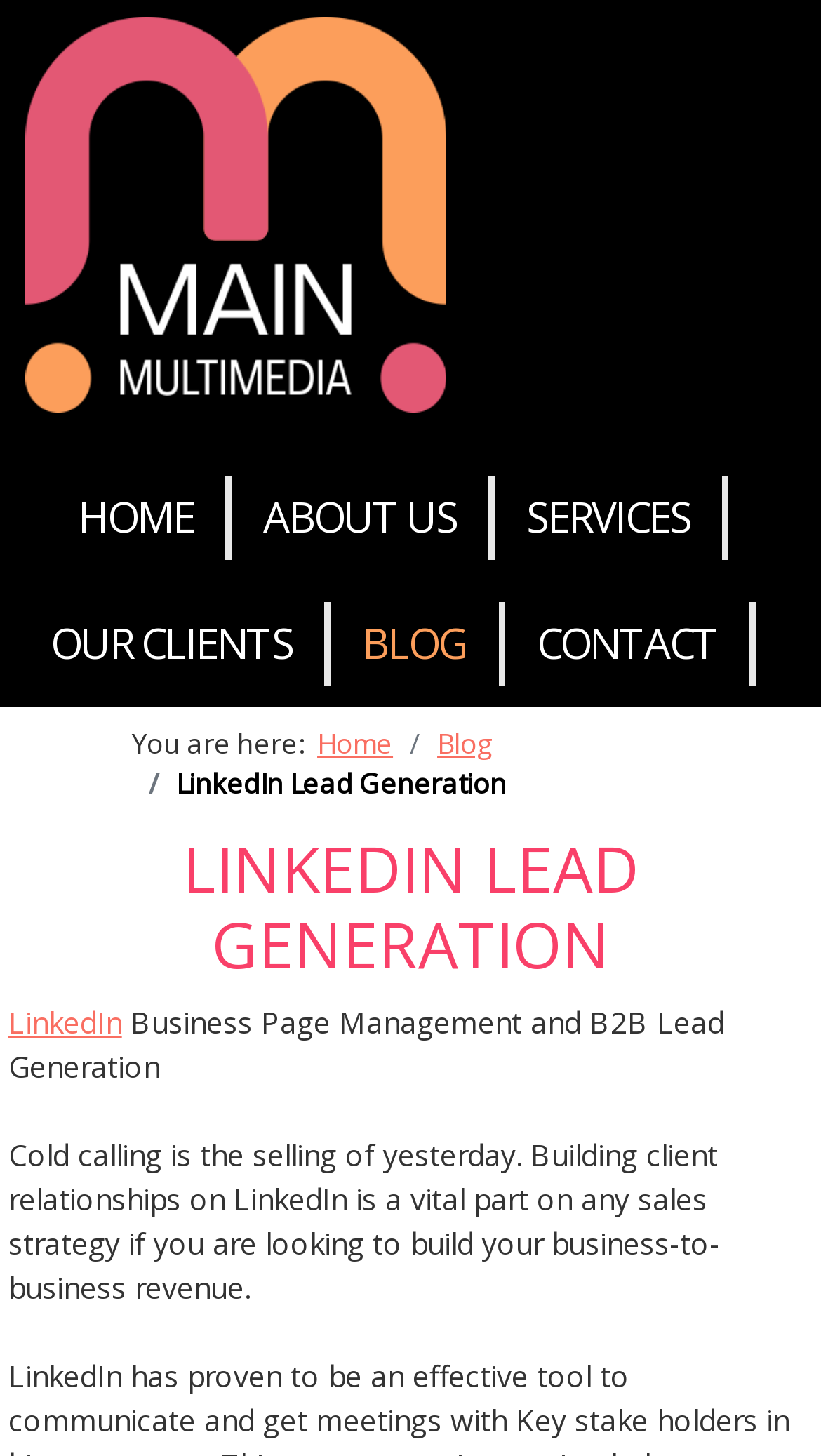Extract the bounding box coordinates for the UI element described by the text: "Blog". The coordinates should be in the form of [left, top, right, bottom] with values between 0 and 1.

[0.533, 0.497, 0.599, 0.525]